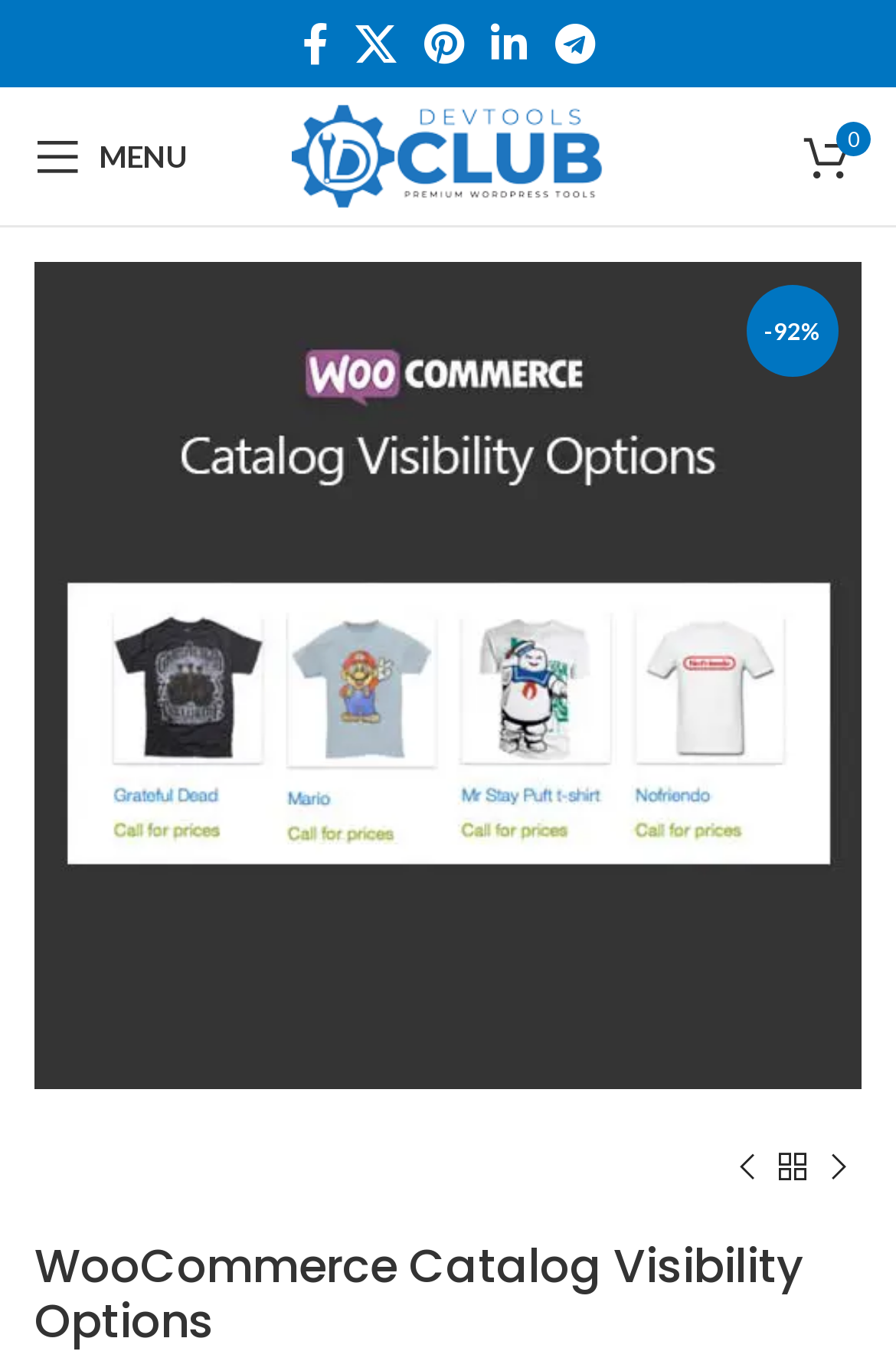Locate the bounding box coordinates for the element described below: "aria-label="Previous product"". The coordinates must be four float values between 0 and 1, formatted as [left, top, right, bottom].

[0.808, 0.842, 0.859, 0.876]